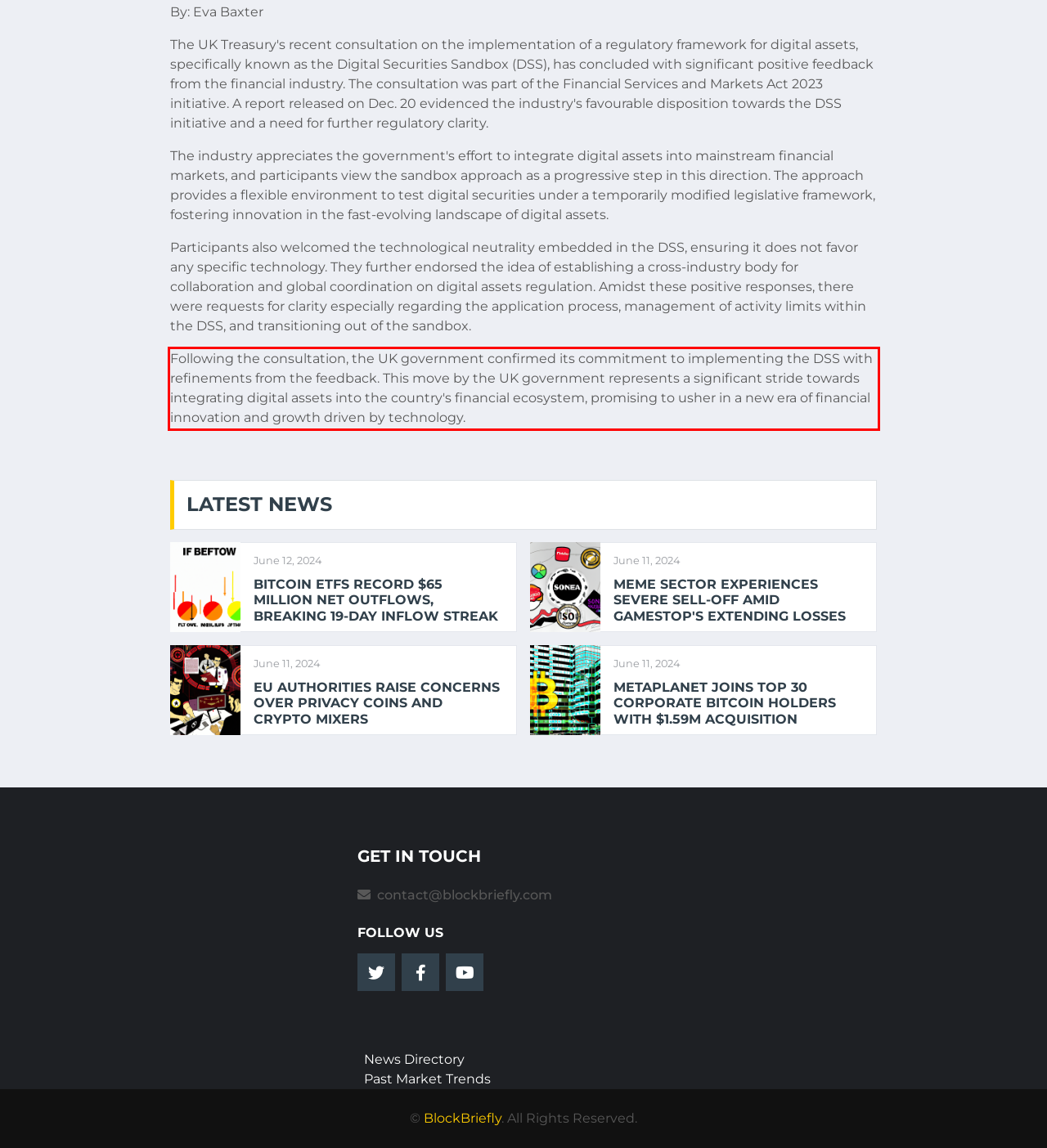Identify the text inside the red bounding box on the provided webpage screenshot by performing OCR.

Following the consultation, the UK government confirmed its commitment to implementing the DSS with refinements from the feedback. This move by the UK government represents a significant stride towards integrating digital assets into the country's financial ecosystem, promising to usher in a new era of financial innovation and growth driven by technology.